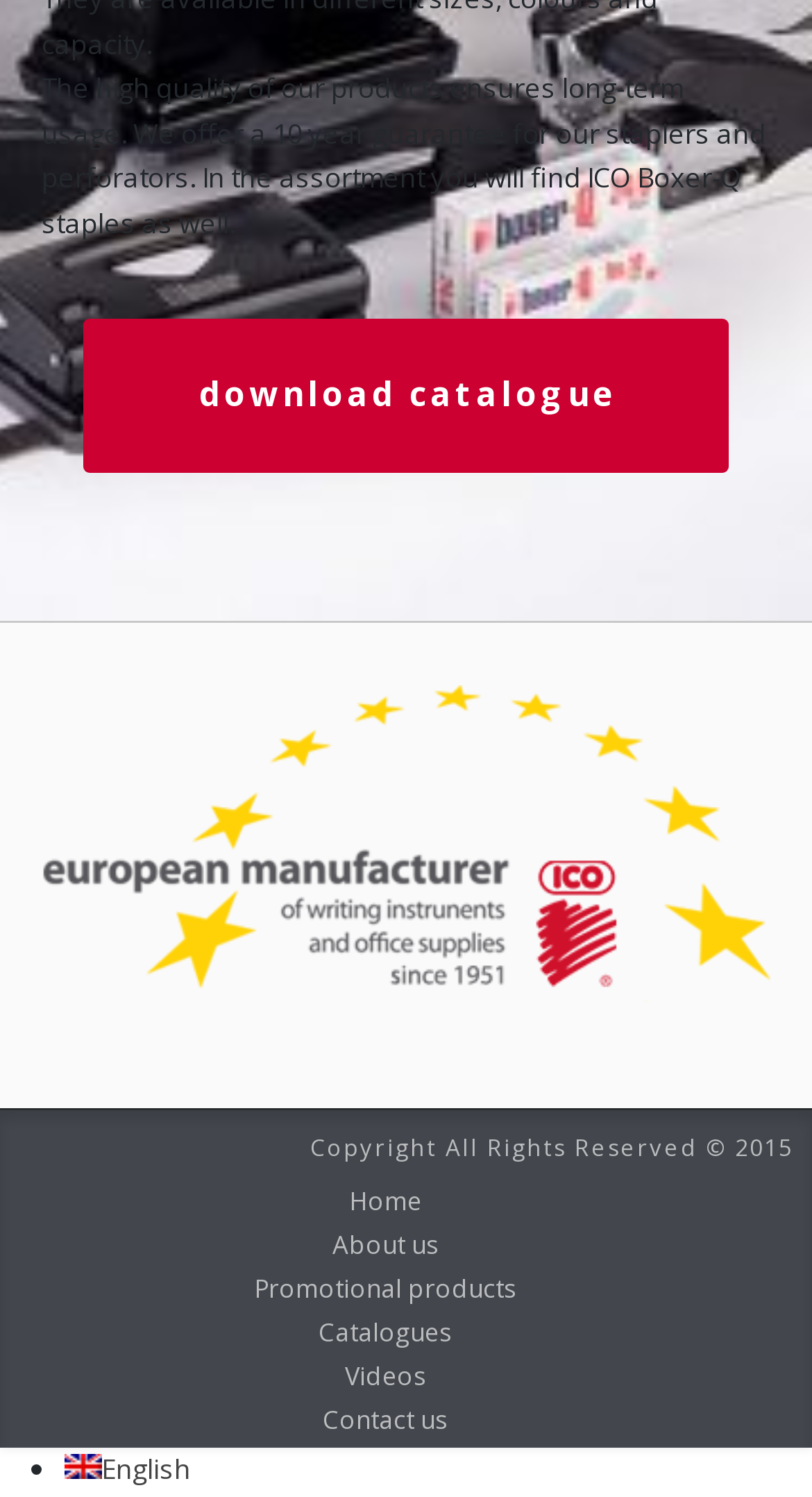Indicate the bounding box coordinates of the clickable region to achieve the following instruction: "contact us."

[0.0, 0.938, 0.949, 0.96]